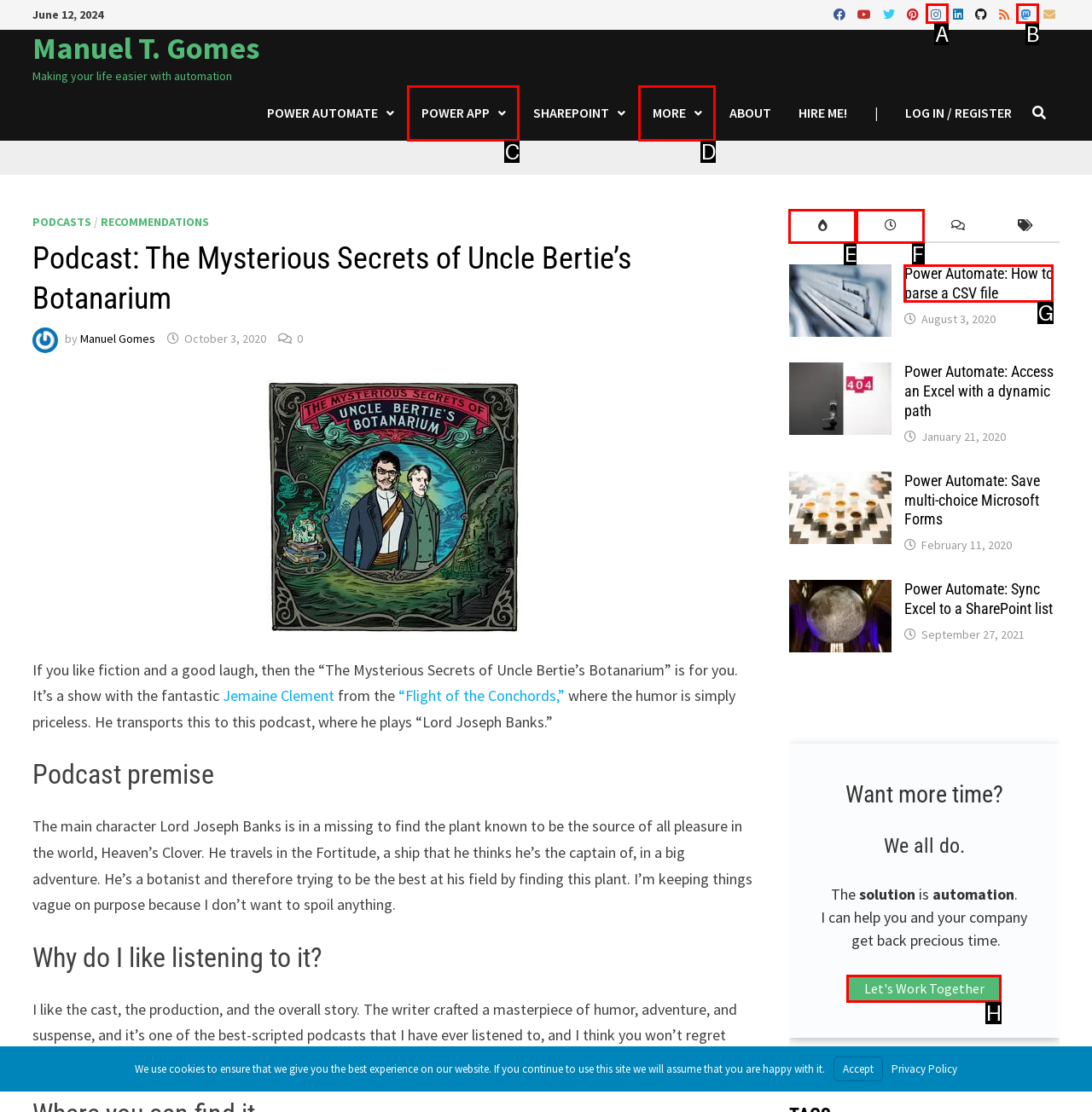Please provide the letter of the UI element that best fits the following description: title="Mastodon"
Respond with the letter from the given choices only.

B